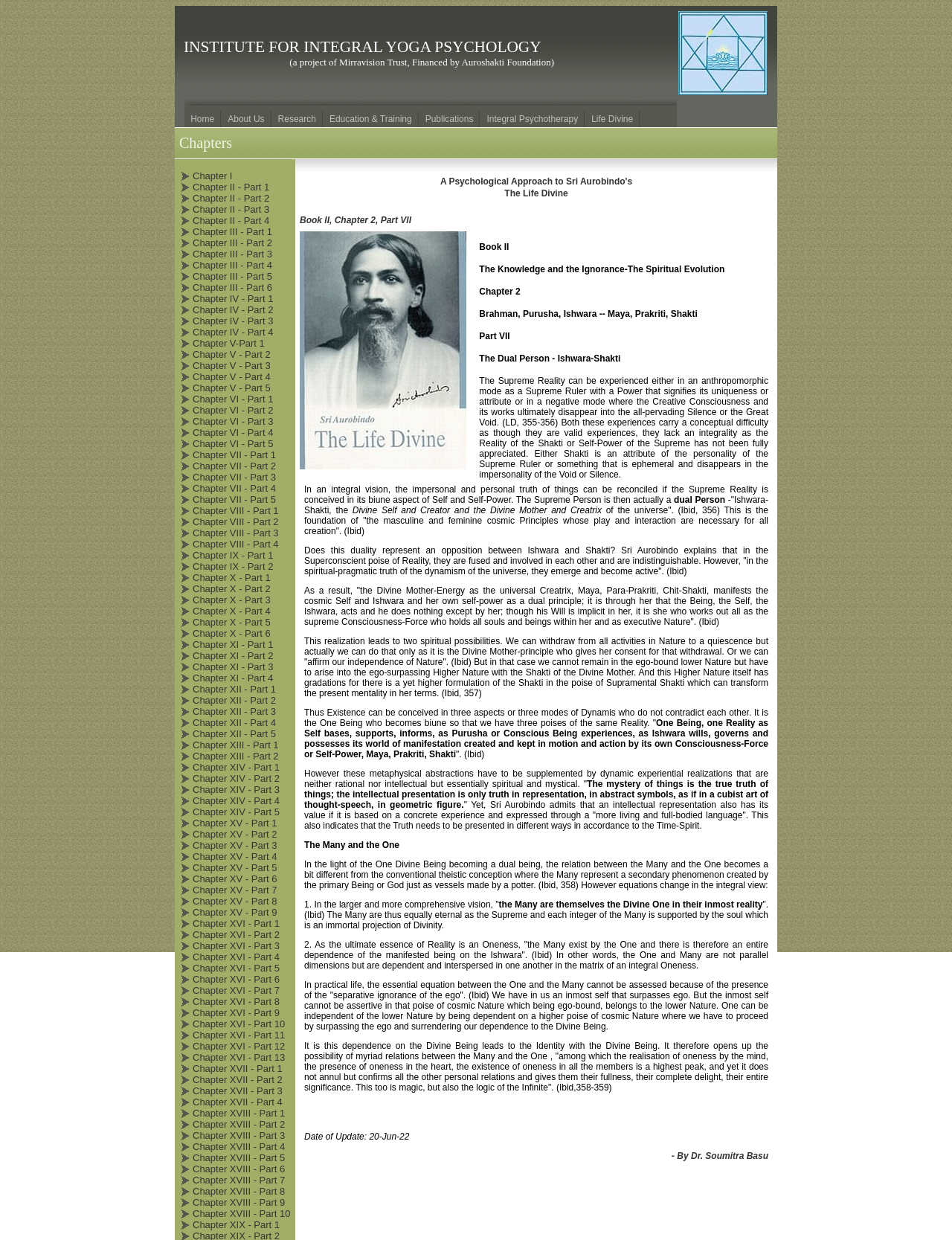What are the main sections of the webpage?
Using the information presented in the image, please offer a detailed response to the question.

The main sections of the webpage can be found in the top navigation bar, where there are links to different sections of the webpage, including 'Home', 'About Us', 'Research', 'Education & Training', 'Publications', 'Integral Psychotherapy', and 'Life Divine'.